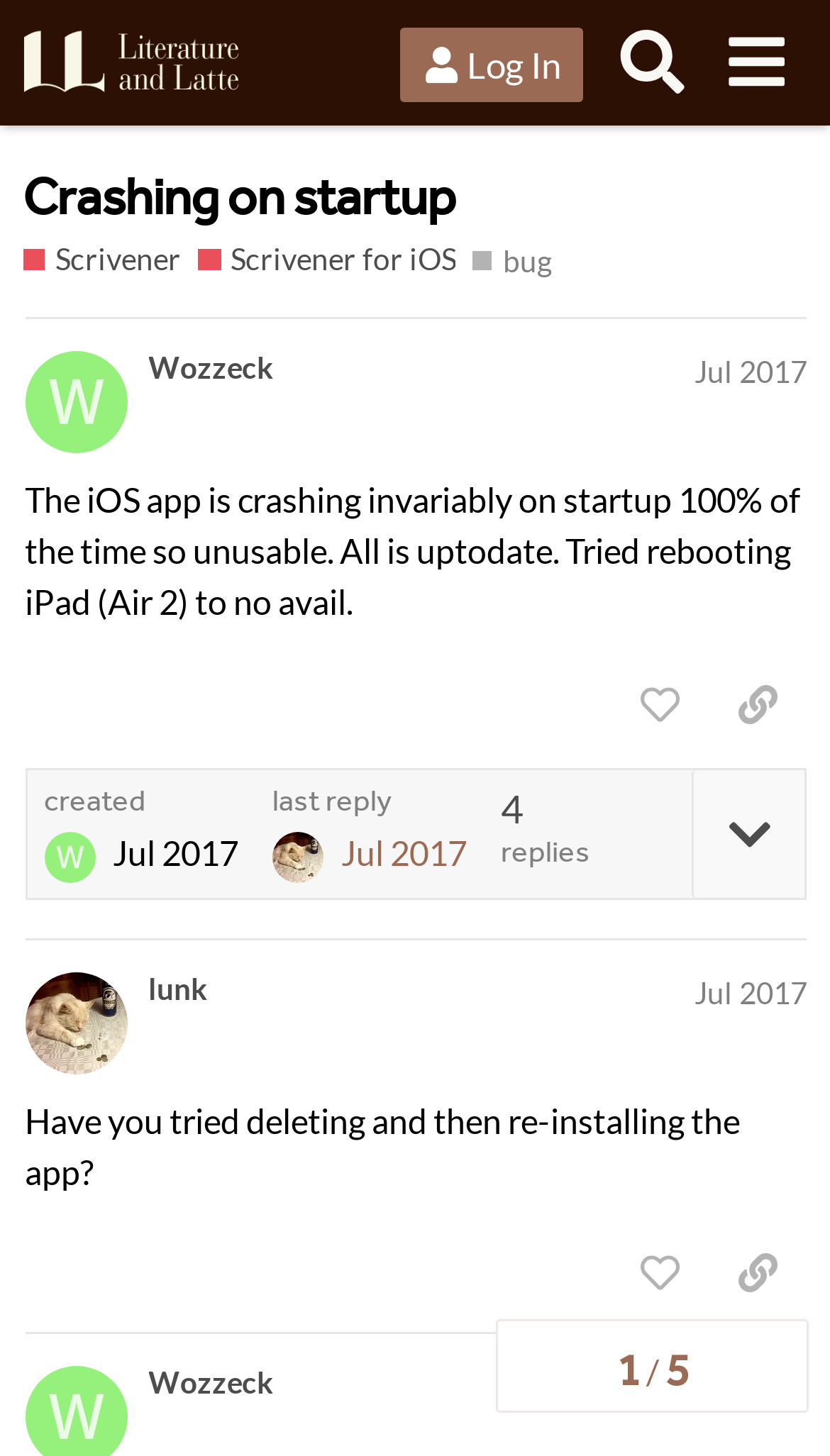Offer an extensive depiction of the webpage and its key elements.

This webpage appears to be a forum discussion thread on the Literature & Latte Forums website. At the top, there is a header section with a link to the website's homepage, a login button, a search button, and a menu button. Below the header, there is a heading that reads "Crashing on startup - Scrivener / Scrivener for iOS" with links to related topics.

The main content of the page is divided into two posts, each with a heading that displays the username and date of the post. The first post, by user Wozzeck, describes an issue with the iOS app crashing on startup and mentions that they have tried rebooting their iPad to no avail. This post has several buttons, including "like this post", "copy a link to this post to clipboard", and a button with an image.

Below the first post, there is a section that displays the topic progress, showing the number of replies and the date of the last reply. The second post, by user lunk, responds to the initial post and suggests deleting and reinstalling the app. This post also has similar buttons and a section that displays the date and time of the post.

Throughout the page, there are several images, including icons for the login, search, and menu buttons, as well as images within the posts. The layout of the page is organized, with clear headings and concise text, making it easy to follow the discussion thread.